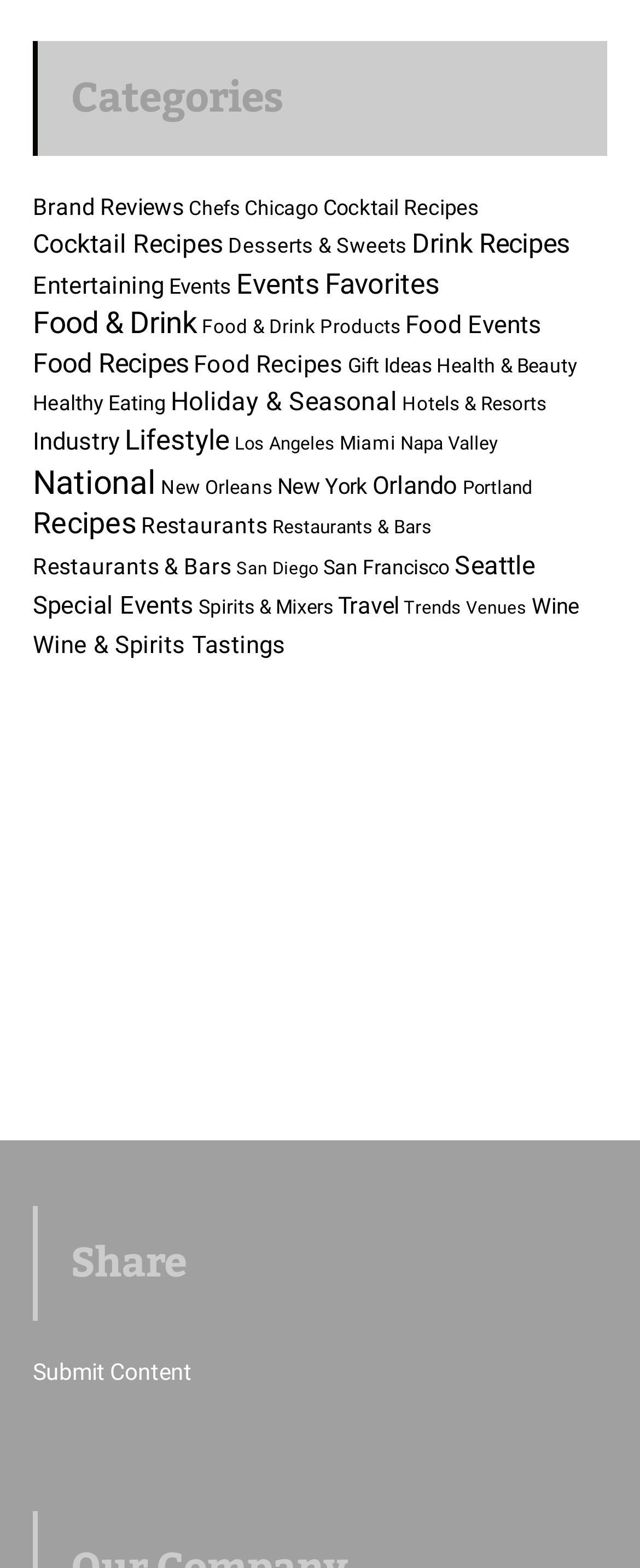With reference to the screenshot, provide a detailed response to the question below:
How many cities are listed as categories?

I counted the number of city names listed as categories, and there are 9 cities: Chicago, Los Angeles, Miami, Napa Valley, New Orleans, New York, Orlando, Portland, and San Francisco.